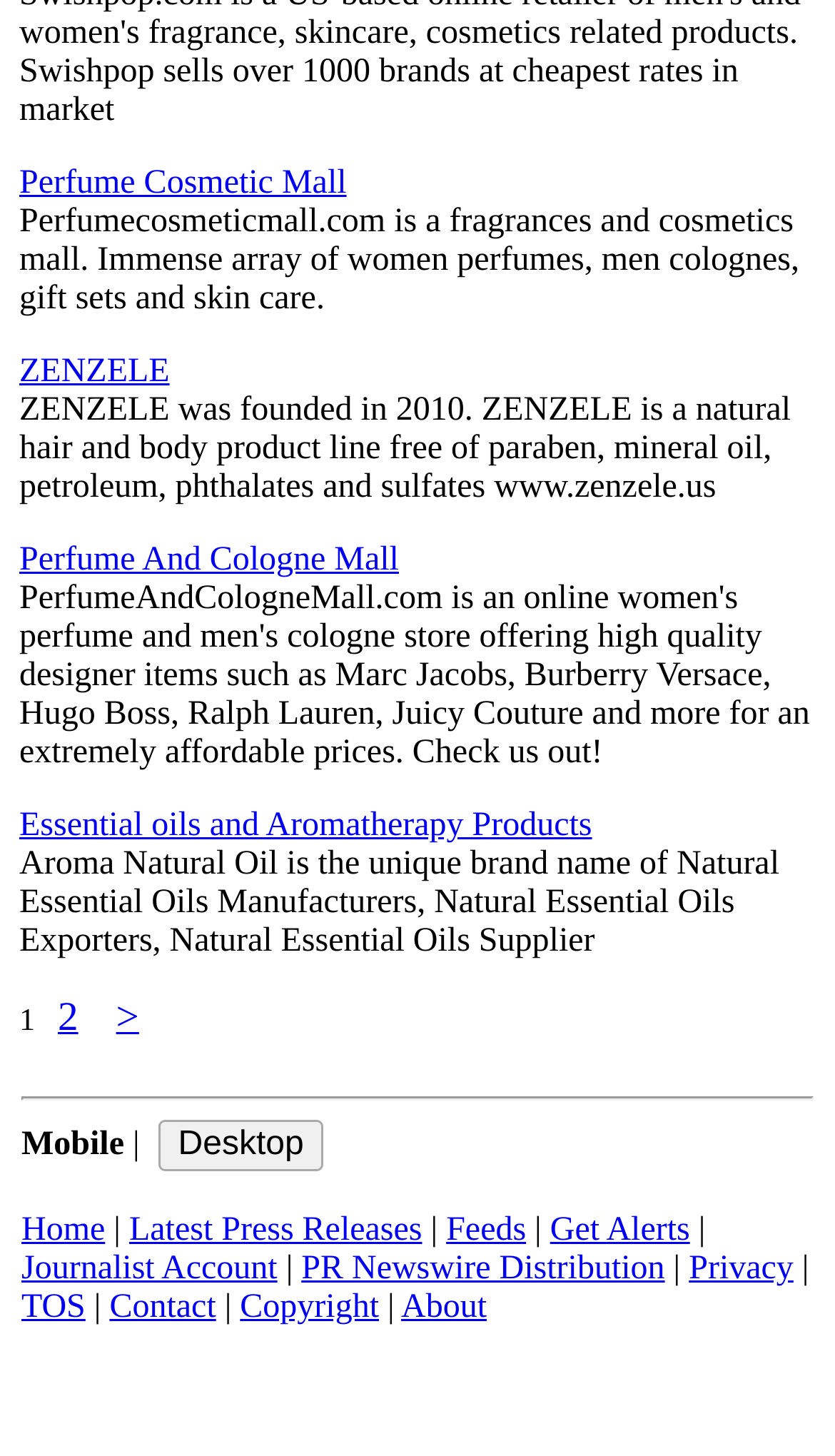Analyze the image and deliver a detailed answer to the question: What is ZENZELE?

The answer can be found in the StaticText element that describes ZENZELE as a natural hair and body product line free of paraben, mineral oil, petroleum, phthalates, and sulfates.